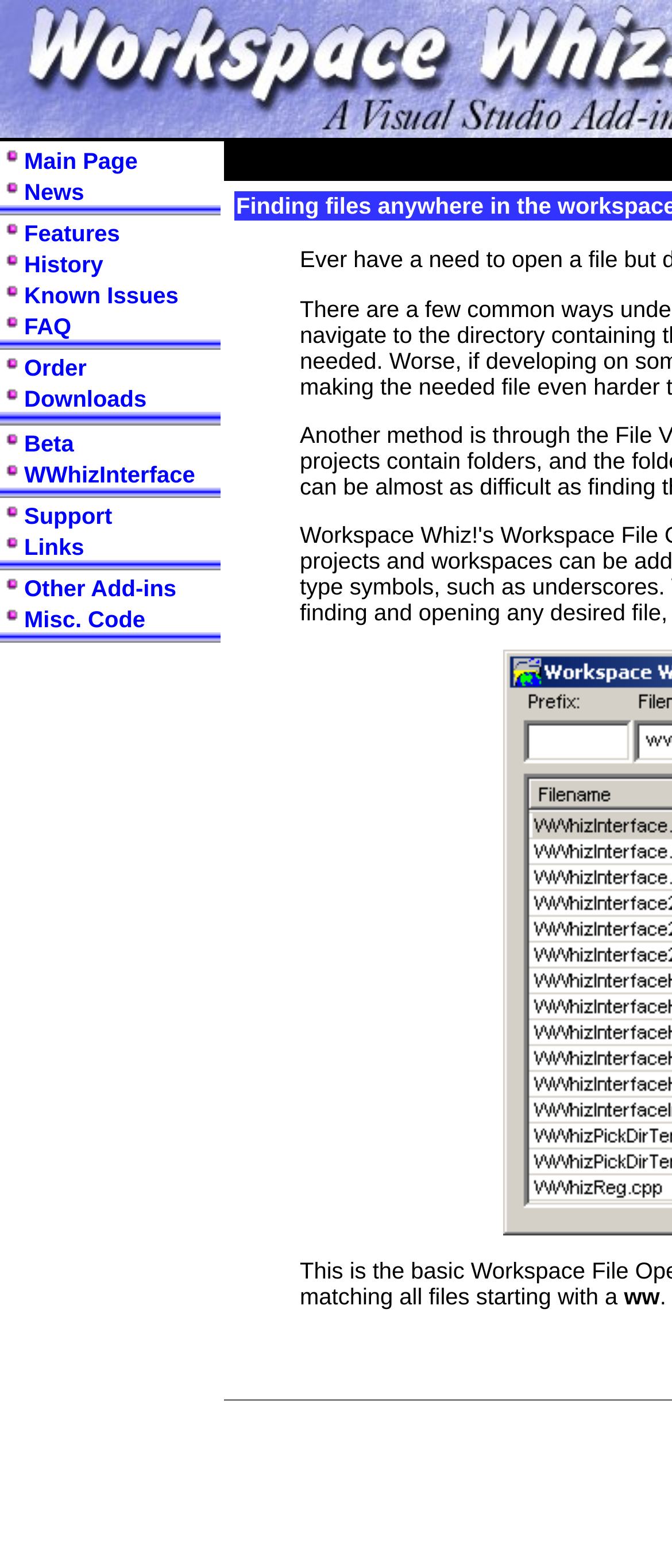Please find the bounding box coordinates of the clickable region needed to complete the following instruction: "view Features". The bounding box coordinates must consist of four float numbers between 0 and 1, i.e., [left, top, right, bottom].

[0.036, 0.141, 0.178, 0.157]